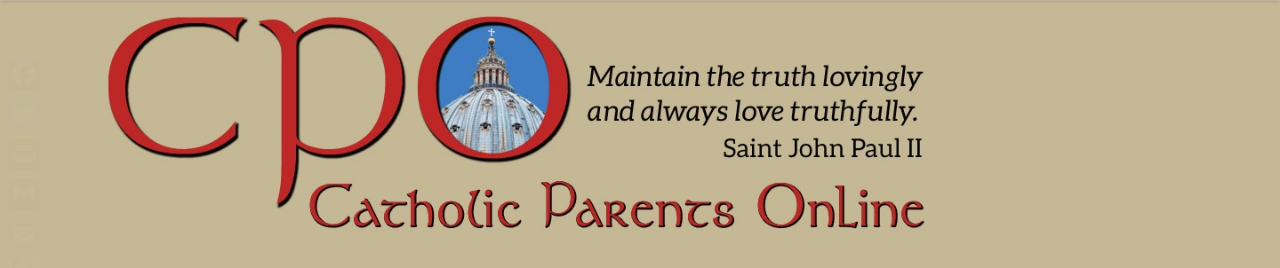Please look at the image and answer the question with a detailed explanation: What is the font style of the full name 'Catholic Parents Online'?

According to the caption, the full name 'Catholic Parents Online' is elegantly scripted in a serif font, which indicates the font style used.